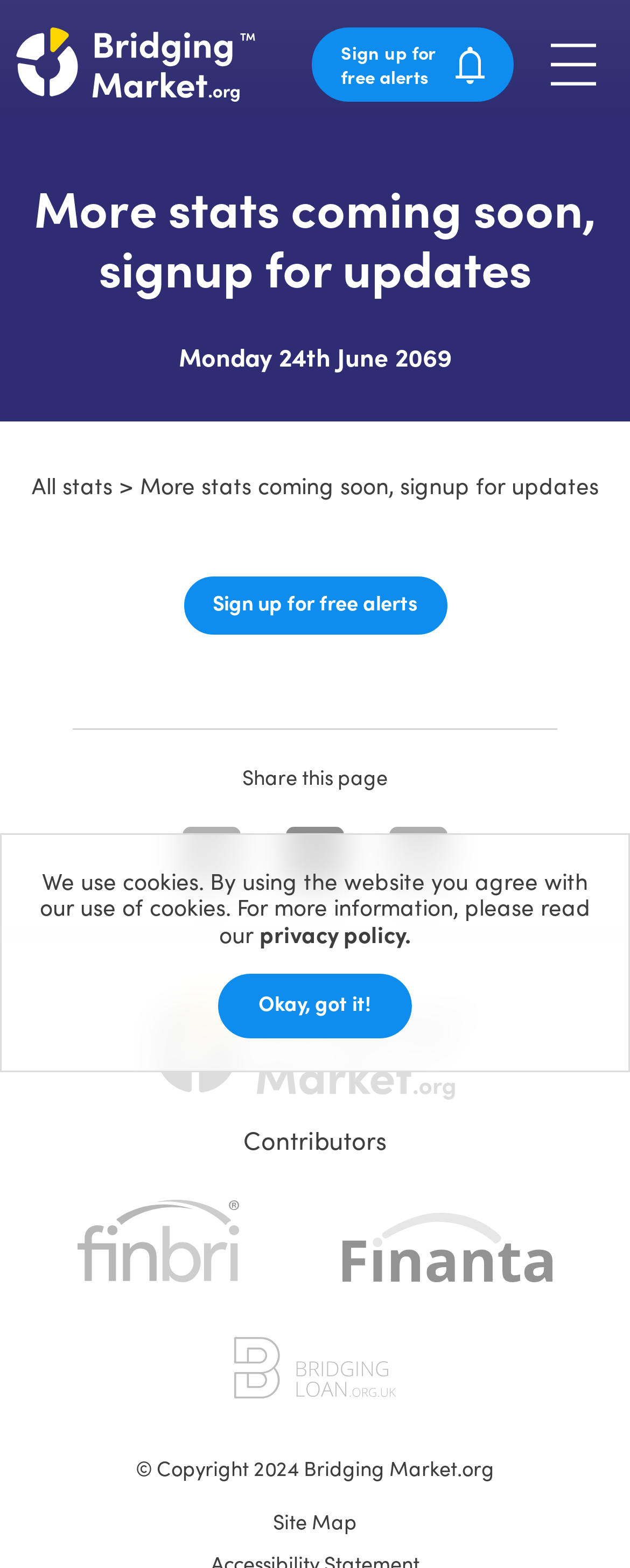Indicate the bounding box coordinates of the element that must be clicked to execute the instruction: "View all stats". The coordinates should be given as four float numbers between 0 and 1, i.e., [left, top, right, bottom].

[0.05, 0.299, 0.178, 0.32]